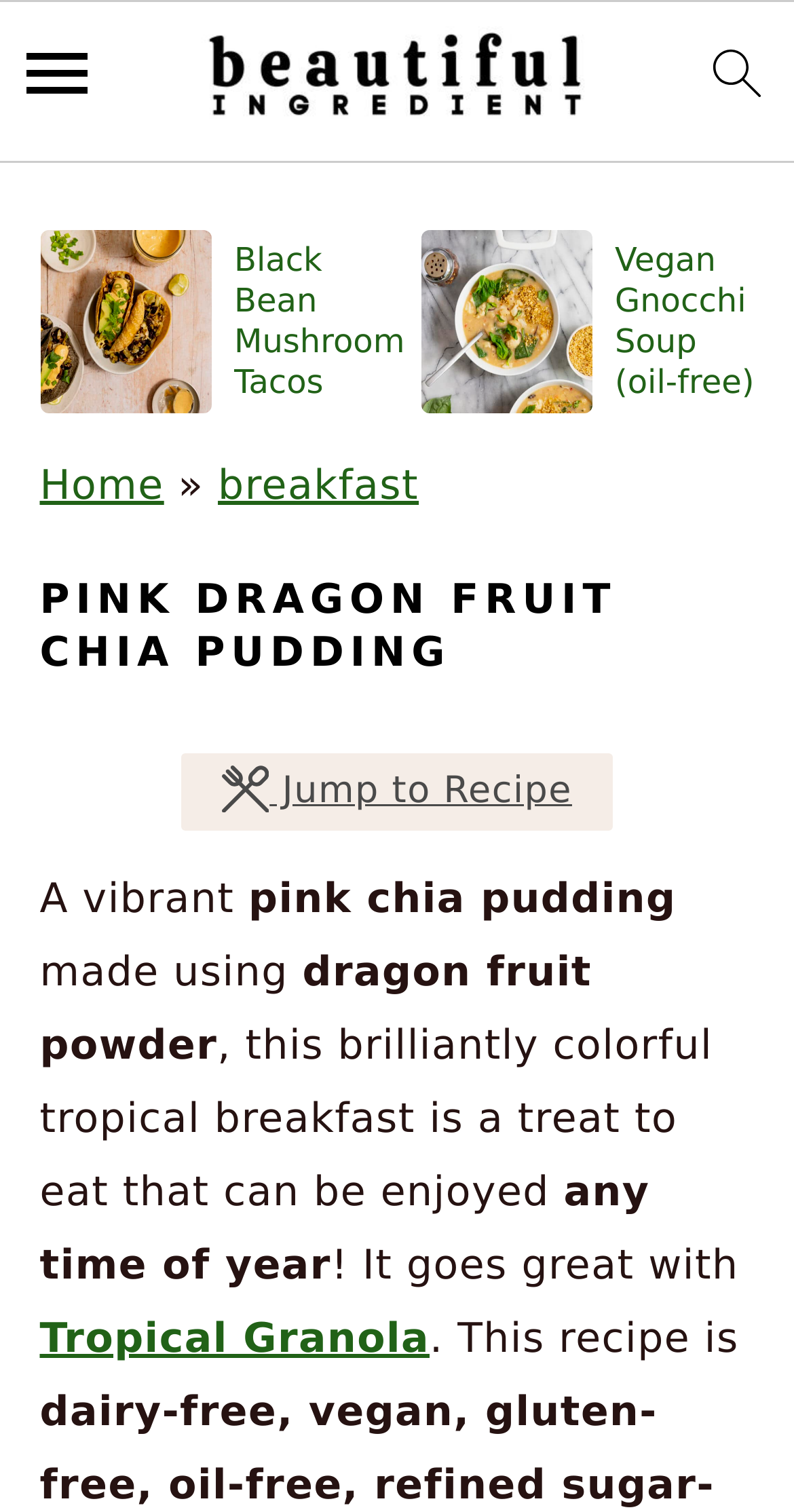Please indicate the bounding box coordinates for the clickable area to complete the following task: "search". The coordinates should be specified as four float numbers between 0 and 1, i.e., [left, top, right, bottom].

[0.864, 0.014, 0.993, 0.096]